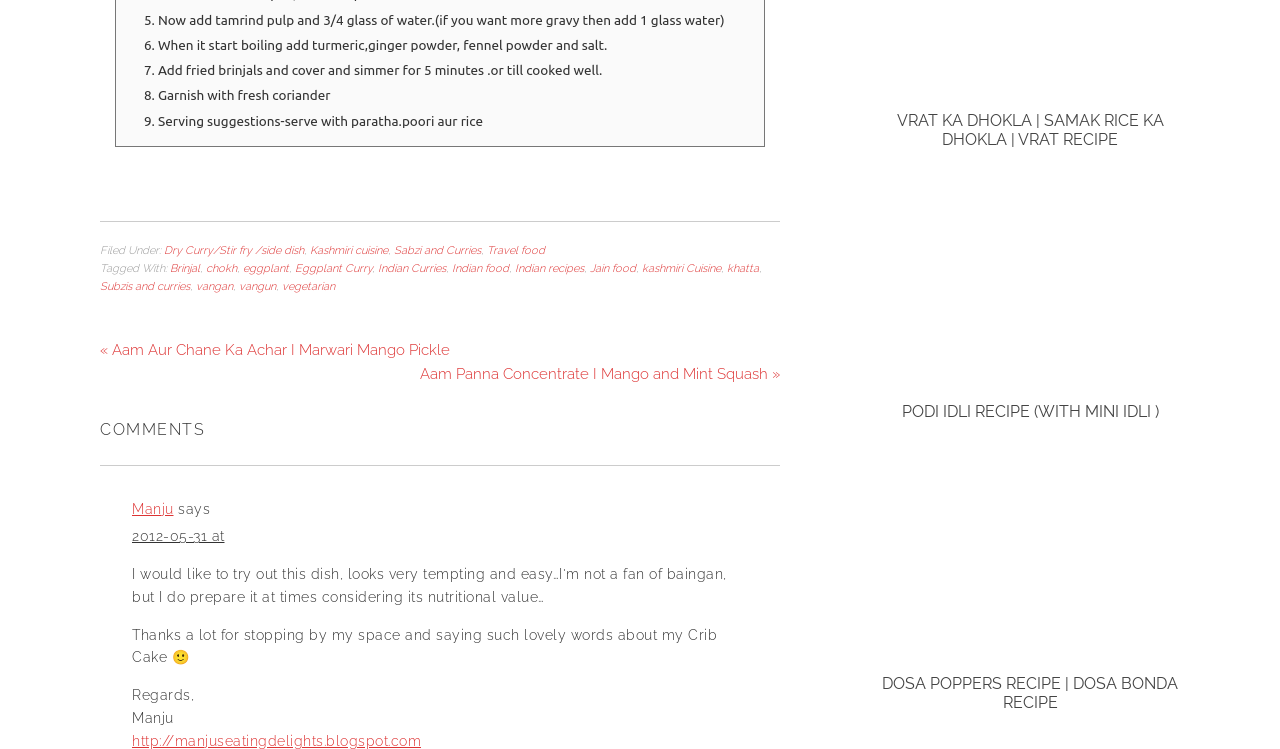Provide a brief response to the question below using a single word or phrase: 
What is the author's response to a comment?

Thanks a lot